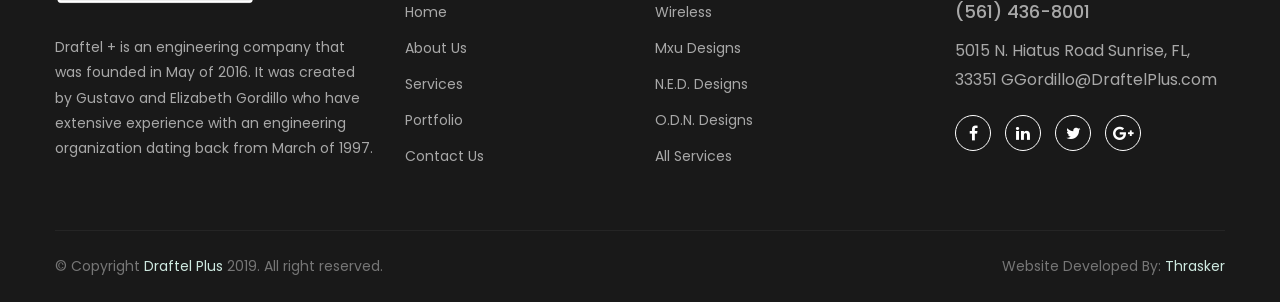Find the bounding box coordinates of the clickable element required to execute the following instruction: "Read the article about 10 Jewellery Trends to Watch Out for in 2021". Provide the coordinates as four float numbers between 0 and 1, i.e., [left, top, right, bottom].

None